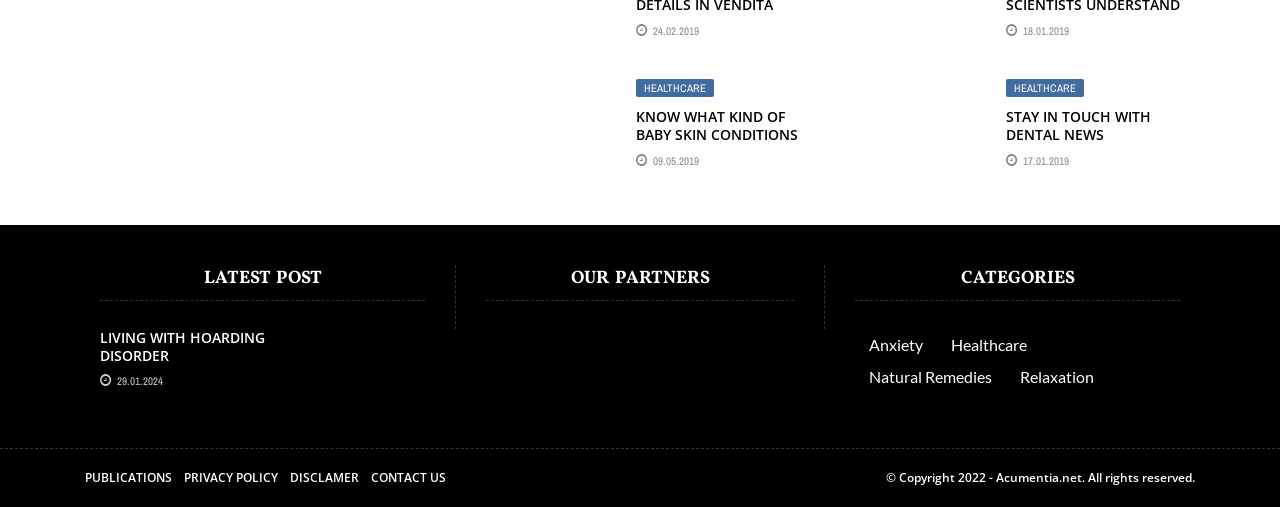Locate the bounding box coordinates of the area that needs to be clicked to fulfill the following instruction: "Contact us". The coordinates should be in the format of four float numbers between 0 and 1, namely [left, top, right, bottom].

[0.29, 0.925, 0.348, 0.959]